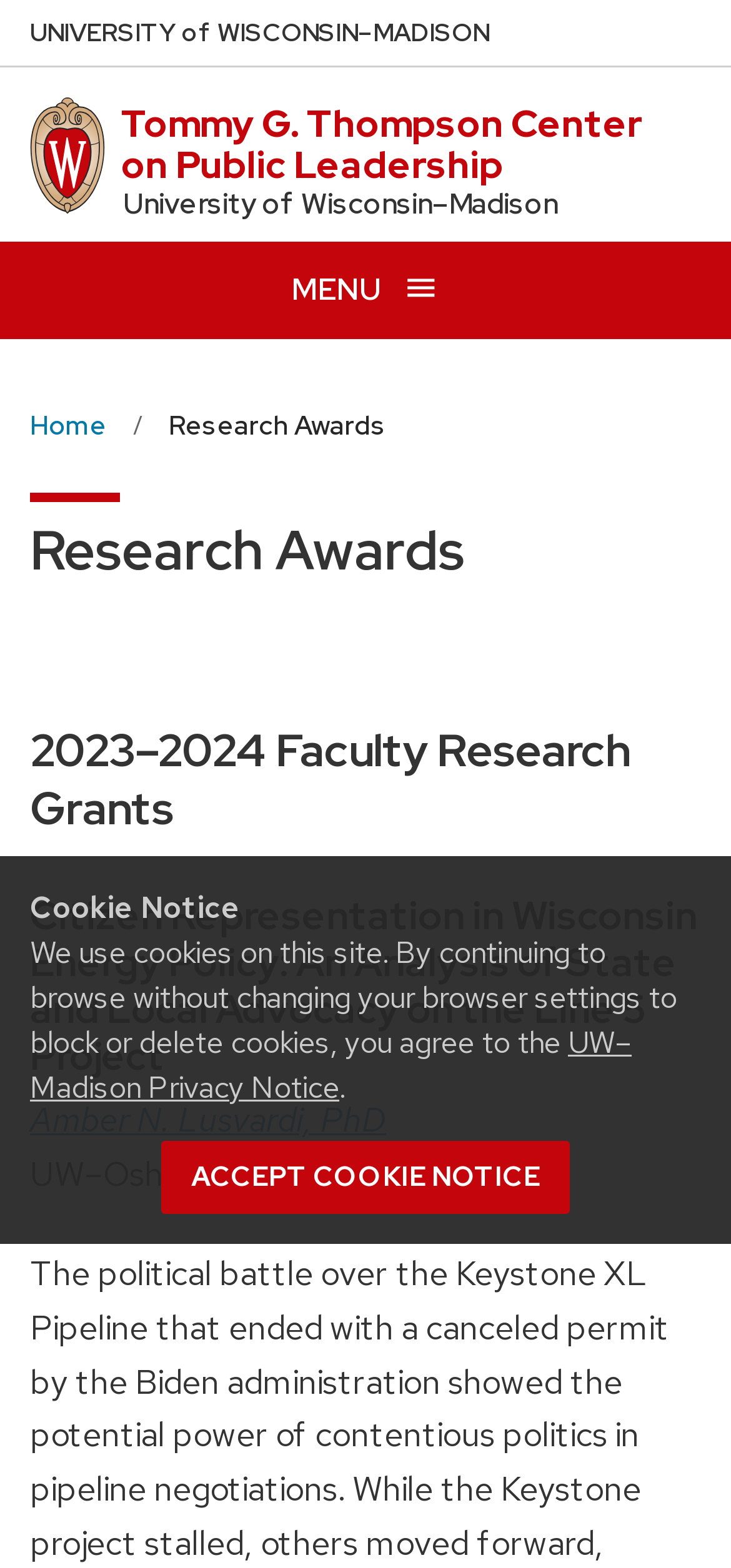Bounding box coordinates are specified in the format (top-left x, top-left y, bottom-right x, bottom-right y). All values are floating point numbers bounded between 0 and 1. Please provide the bounding box coordinate of the region this sentence describes: University of Wisconsin–Madison

[0.041, 0.0, 0.669, 0.042]